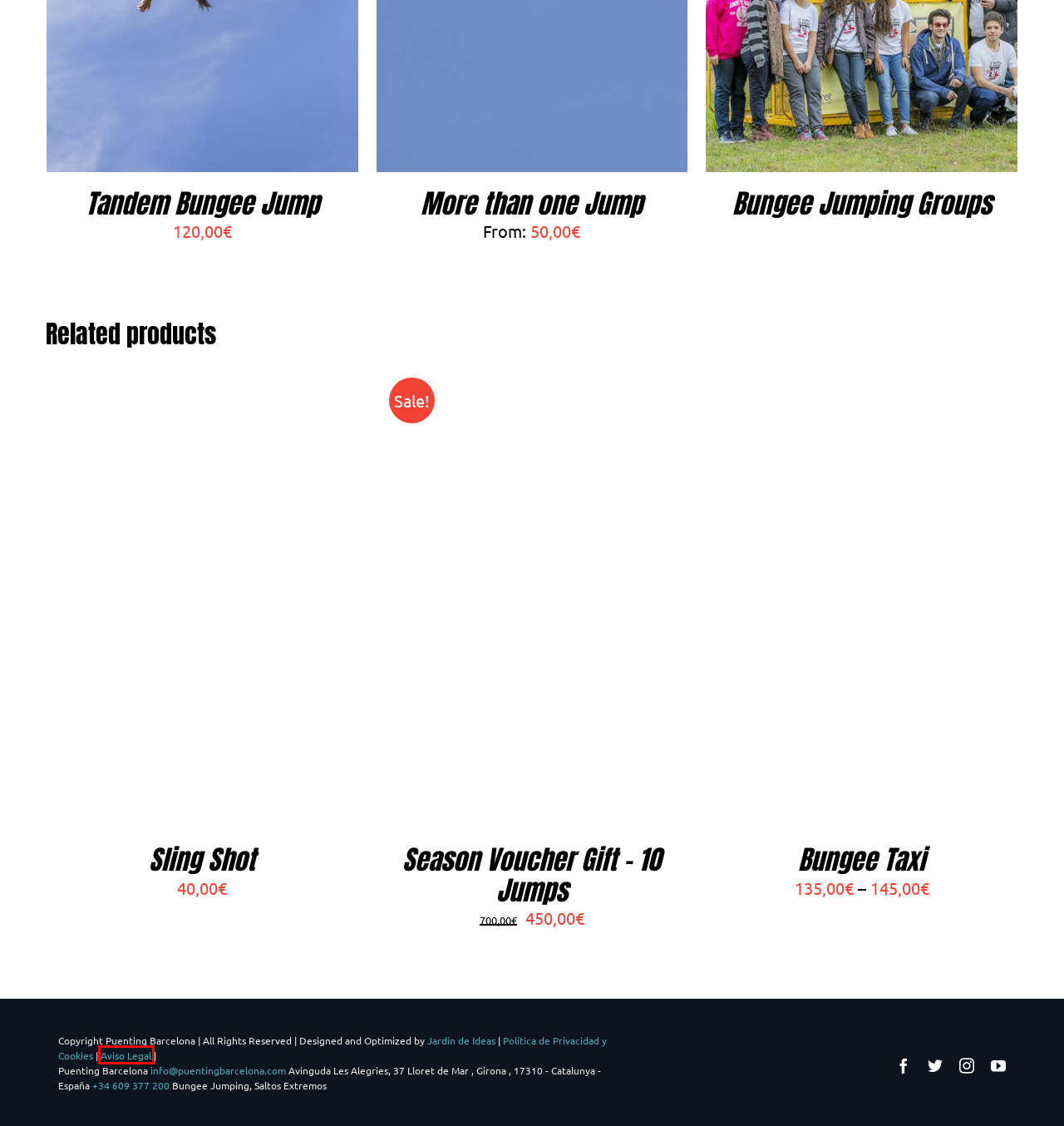Given a webpage screenshot with a UI element marked by a red bounding box, choose the description that best corresponds to the new webpage that will appear after clicking the element. The candidates are:
A. Aviso Legal - Puenting Barcelona
B. Agencia de posicionamiento SEO | Jardín de Ideas
C. Mi cuenta - Puenting Barcelona
D. Season Pass - Bungee Jumping Barcelona
E. See our schedules and book your jump - Bungee Jumping Barcelona
F. Bungee Taxi - Bungee Jumping Barcelona
G. Política de Privacidad y Cookies - Puenting Barcelona
H. Sling Shot Jump by Bungee Jumping

A